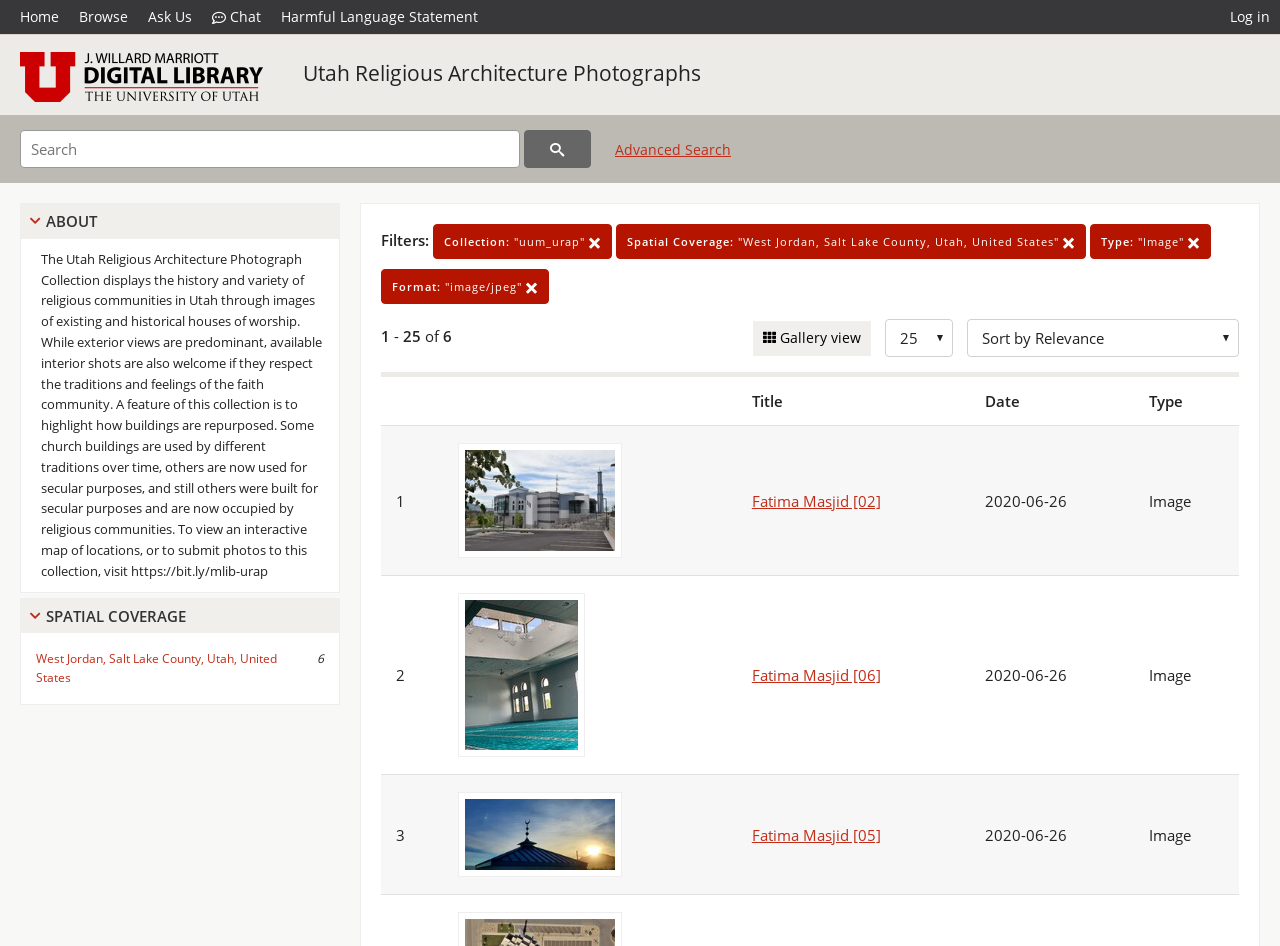Identify the bounding box coordinates of the element to click to follow this instruction: 'Click the Home link'. Ensure the coordinates are four float values between 0 and 1, provided as [left, top, right, bottom].

[0.016, 0.0, 0.054, 0.036]